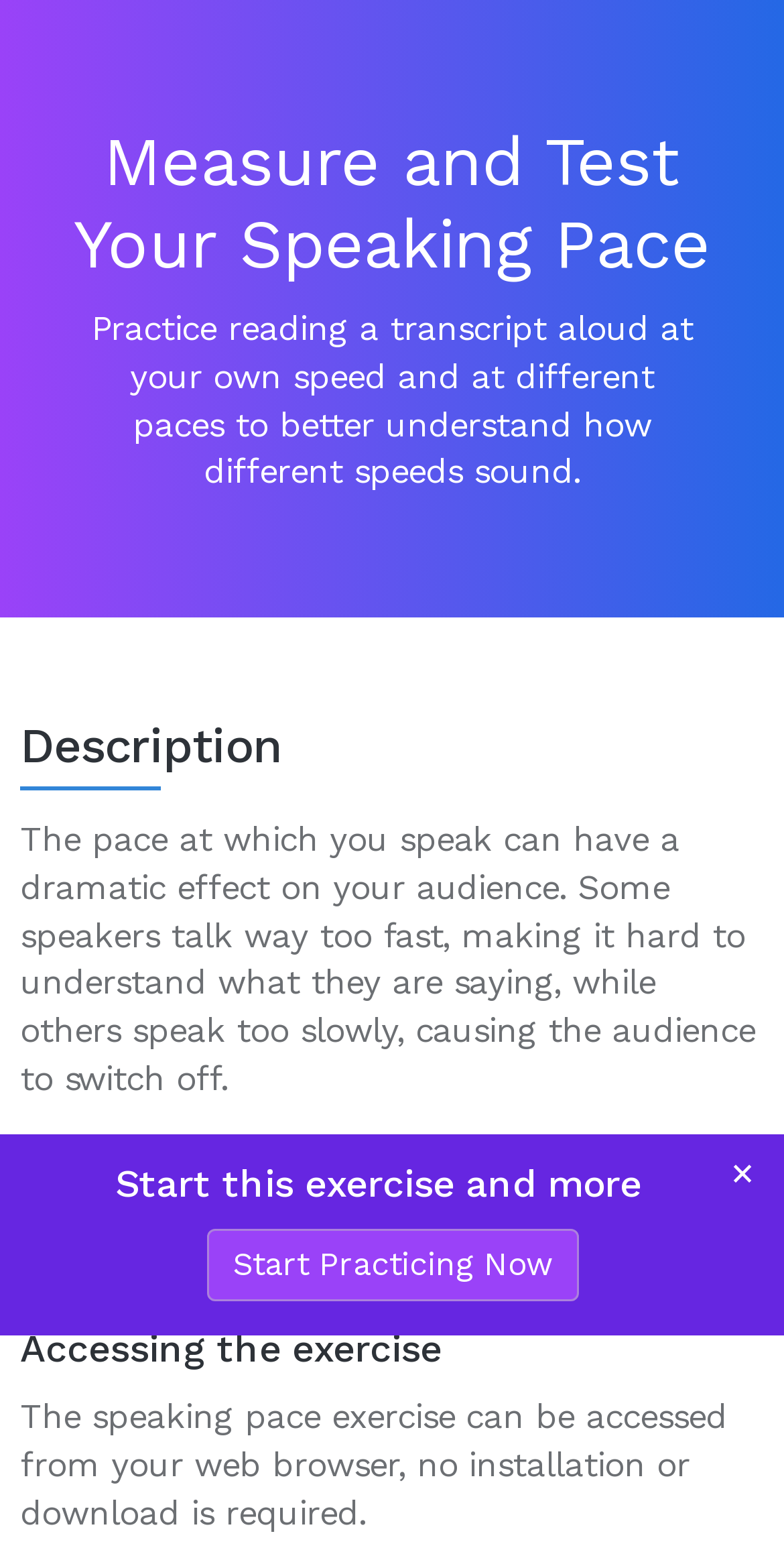What is the button to start the exercise?
Identify the answer in the screenshot and reply with a single word or phrase.

Start Practicing Now